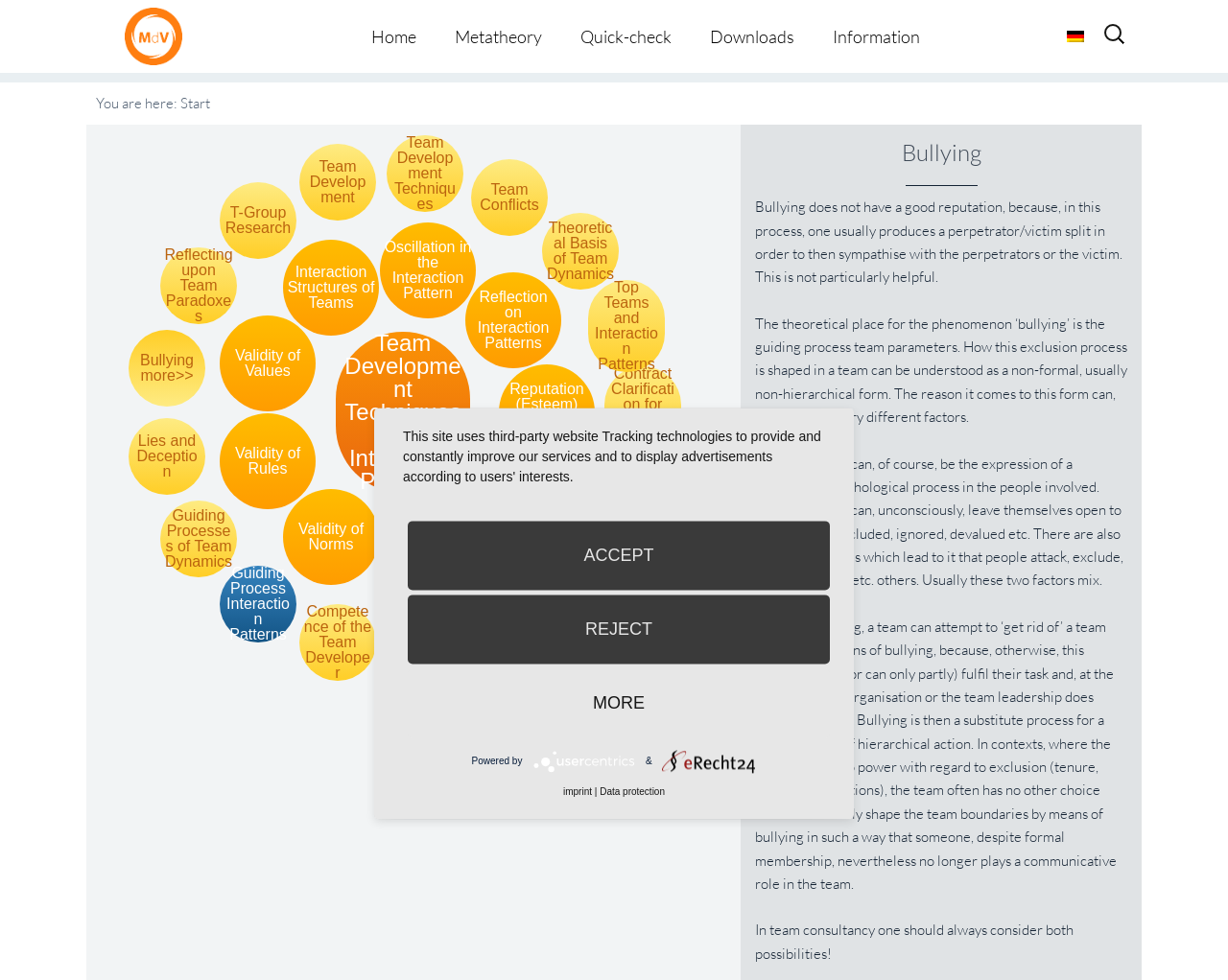Predict the bounding box coordinates of the UI element that matches this description: "Guiding Process Interaction Patterns". The coordinates should be in the format [left, top, right, bottom] with each value between 0 and 1.

[0.179, 0.578, 0.241, 0.656]